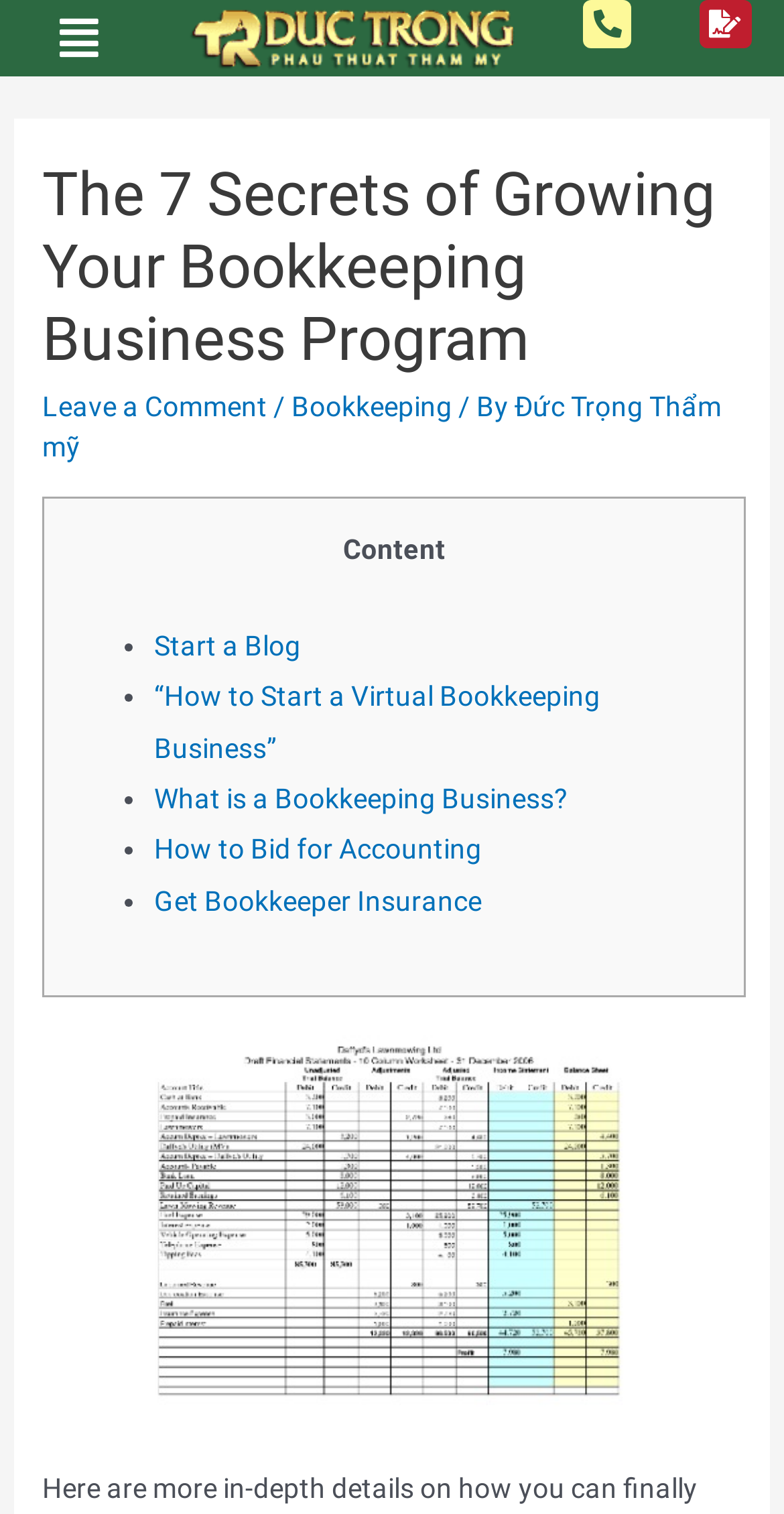Specify the bounding box coordinates of the area to click in order to execute this command: 'Click the logo'. The coordinates should consist of four float numbers ranging from 0 to 1, and should be formatted as [left, top, right, bottom].

[0.2, 0.005, 0.7, 0.046]